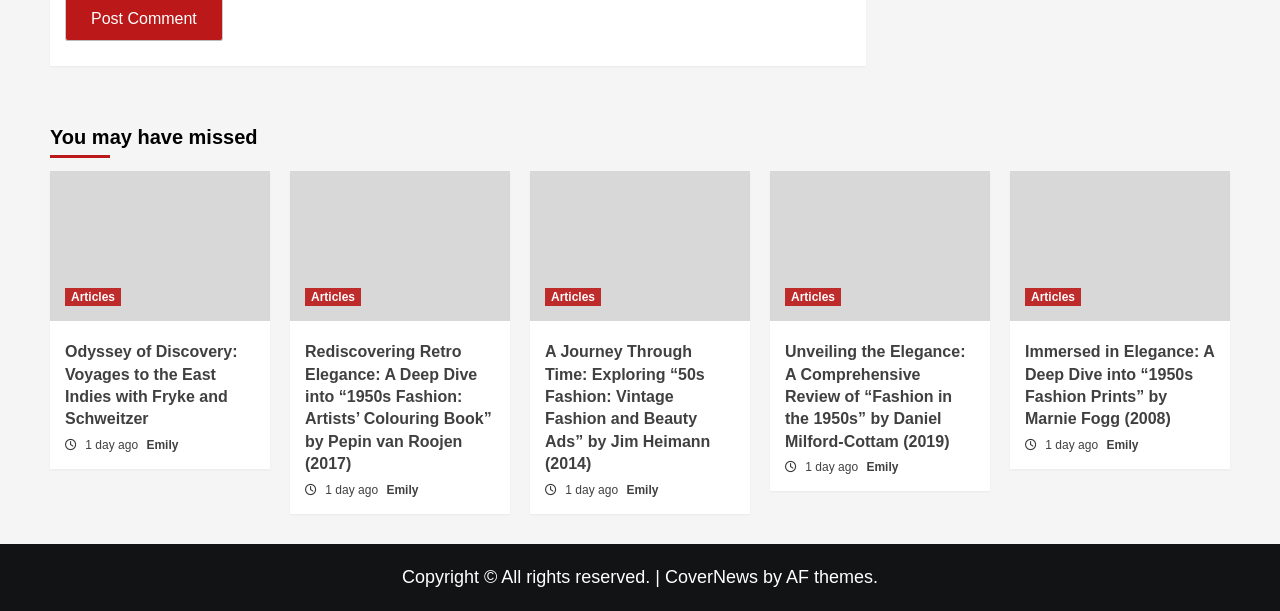Please identify the bounding box coordinates of the clickable area that will fulfill the following instruction: "Visit 'Articles'". The coordinates should be in the format of four float numbers between 0 and 1, i.e., [left, top, right, bottom].

[0.051, 0.472, 0.095, 0.501]